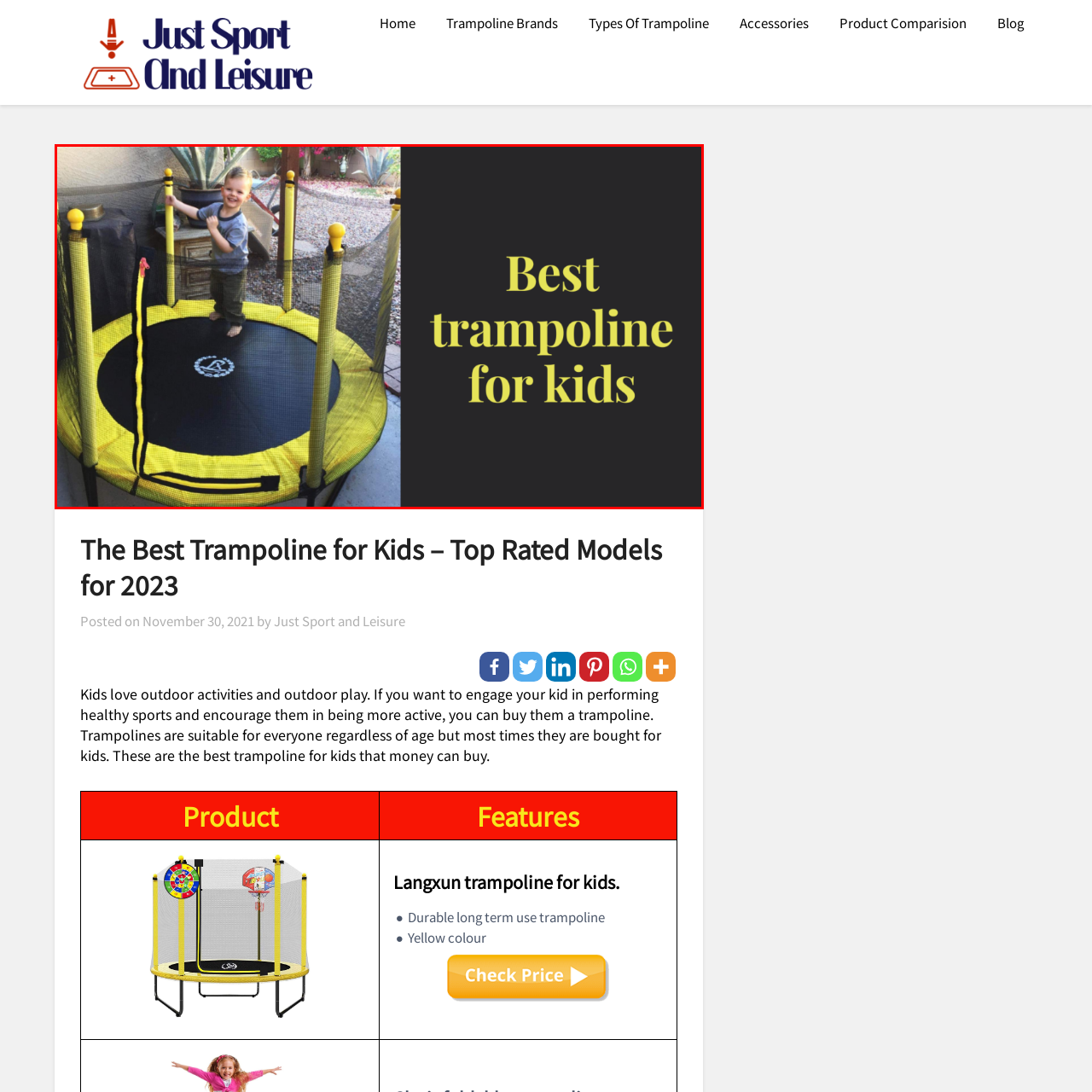Direct your attention to the image encased in a red frame, What is the purpose of the safety netting? Please answer in one word or a brief phrase.

To minimize the risk of falls